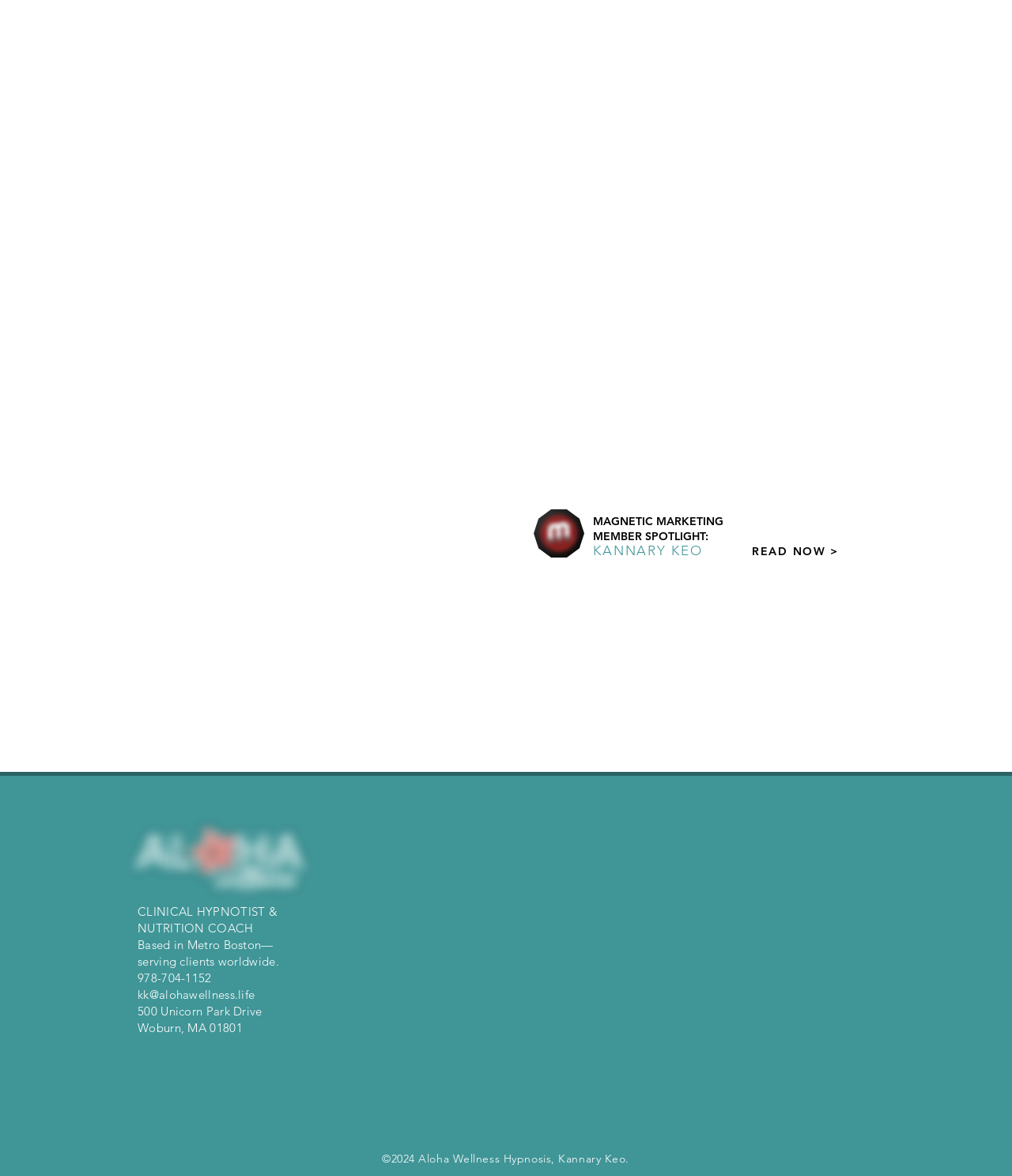Determine the bounding box coordinates for the UI element described. Format the coordinates as (top-left x, top-left y, bottom-right x, bottom-right y) and ensure all values are between 0 and 1. Element description: FREEDOM FROM ANXIETY FOR TEENS

[0.514, 0.78, 0.751, 0.793]